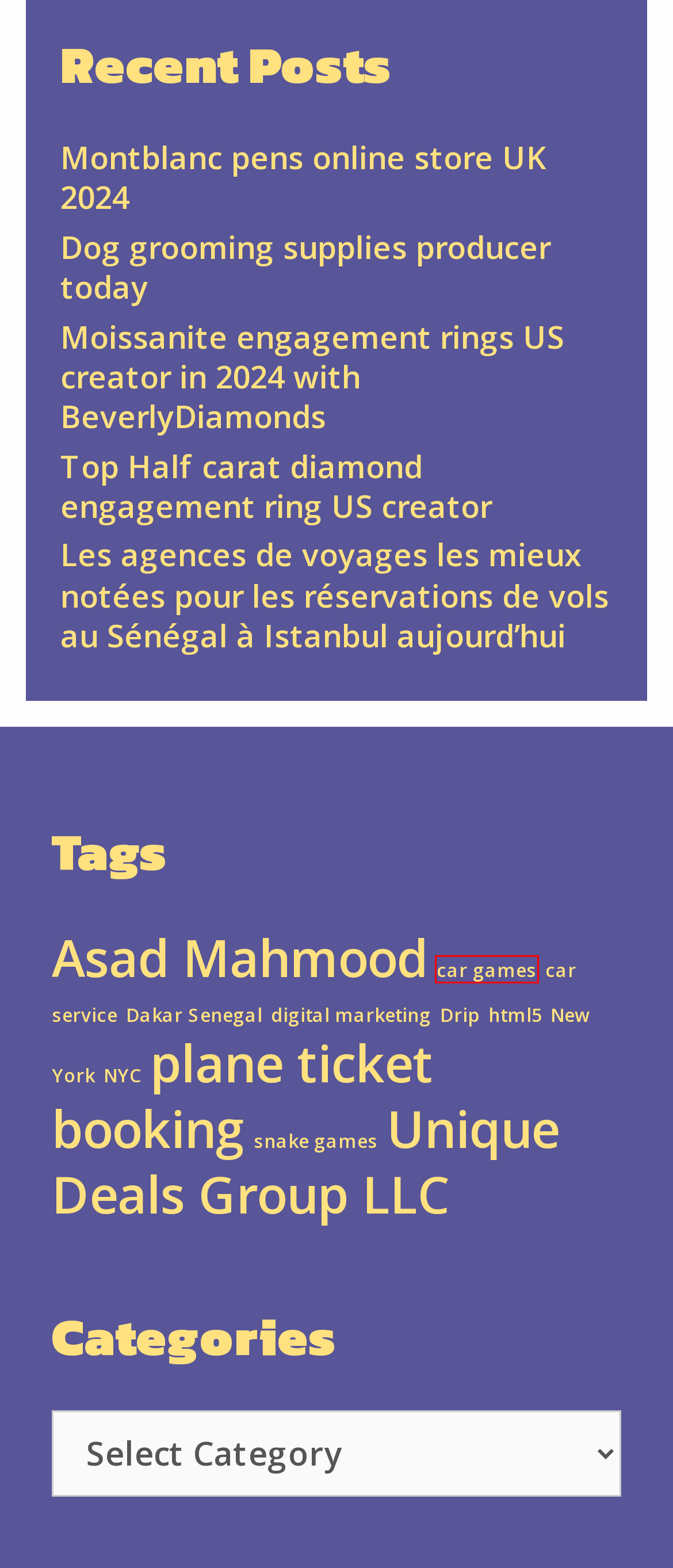Given a webpage screenshot with a red bounding box around a particular element, identify the best description of the new webpage that will appear after clicking on the element inside the red bounding box. Here are the candidates:
A. car games Archives - Blog TravelSeoAgency
B. car service Archives - Blog TravelSeoAgency
C. plane ticket booking Archives - Blog TravelSeoAgency
D. Dog grooming supplies producer today - Blog TravelSeoAgency
E. digital marketing Archives - Blog TravelSeoAgency
F. Moissanite engagement rings US creator in 2024 with BeverlyDiamonds - Blog TravelSeoAgency
G. New York Archives - Blog TravelSeoAgency
H. Montblanc pens online store UK 2024 - Blog TravelSeoAgency

A